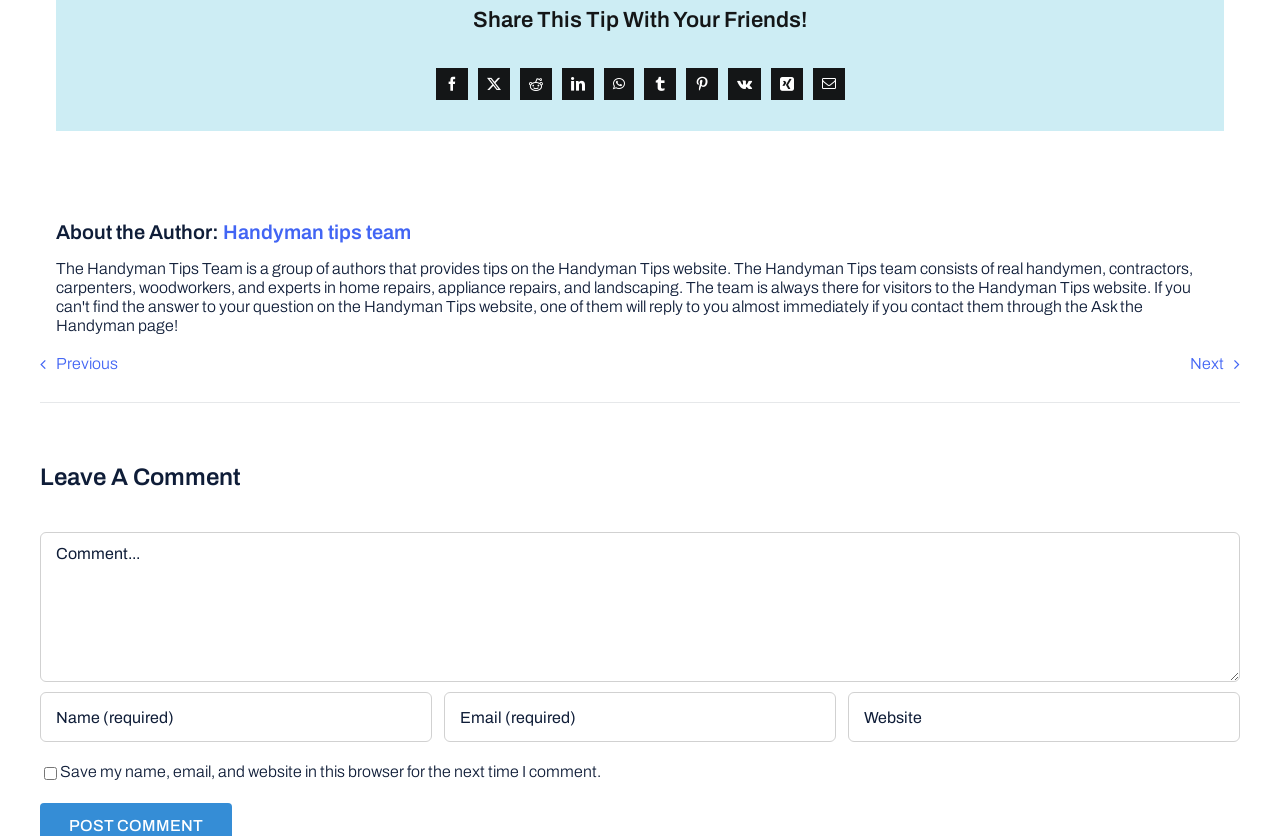Can you specify the bounding box coordinates of the area that needs to be clicked to fulfill the following instruction: "Click on the previous tip"?

[0.031, 0.425, 0.092, 0.446]